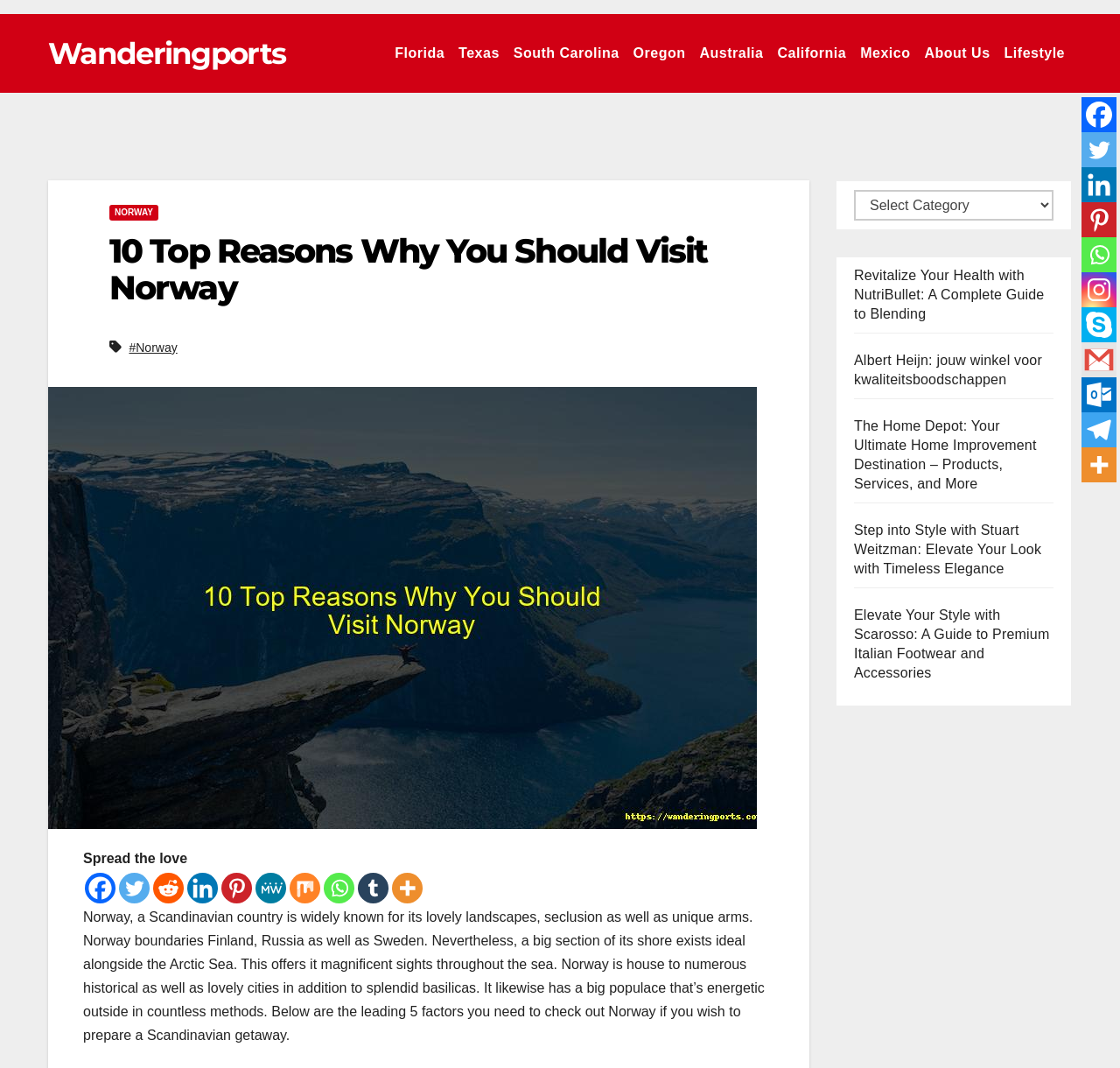What is the purpose of the 'Categories' combobox?
Answer with a single word or short phrase according to what you see in the image.

To select categories